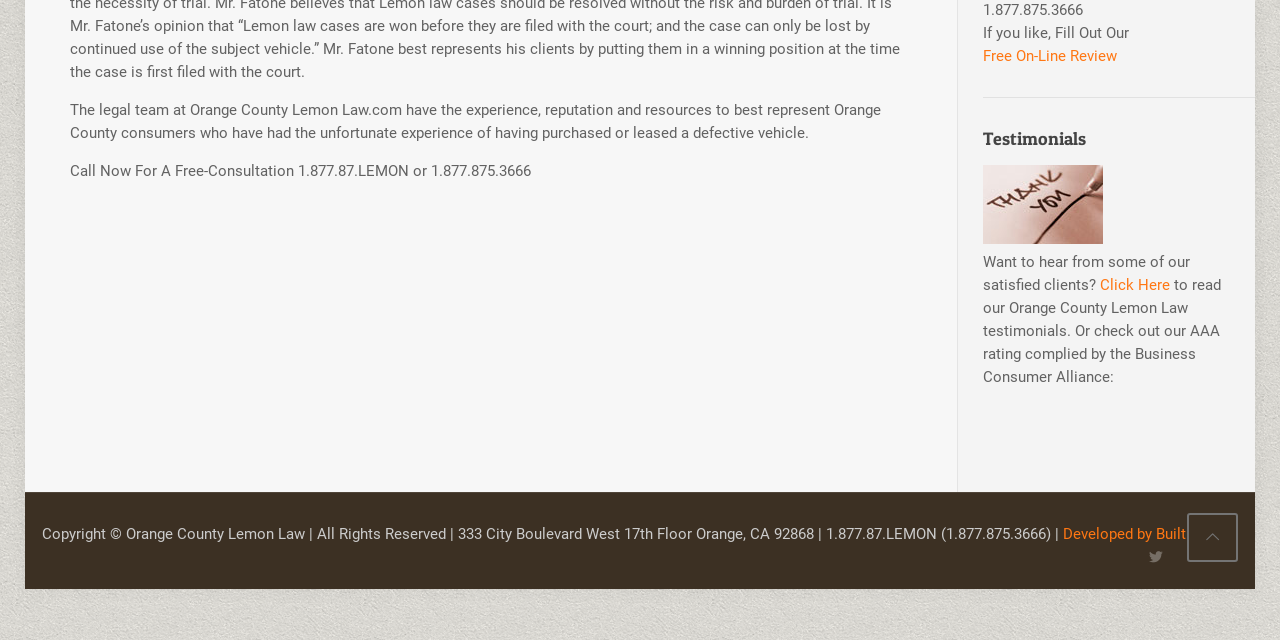Identify the bounding box for the described UI element: "Developed by Built".

[0.831, 0.82, 0.927, 0.848]